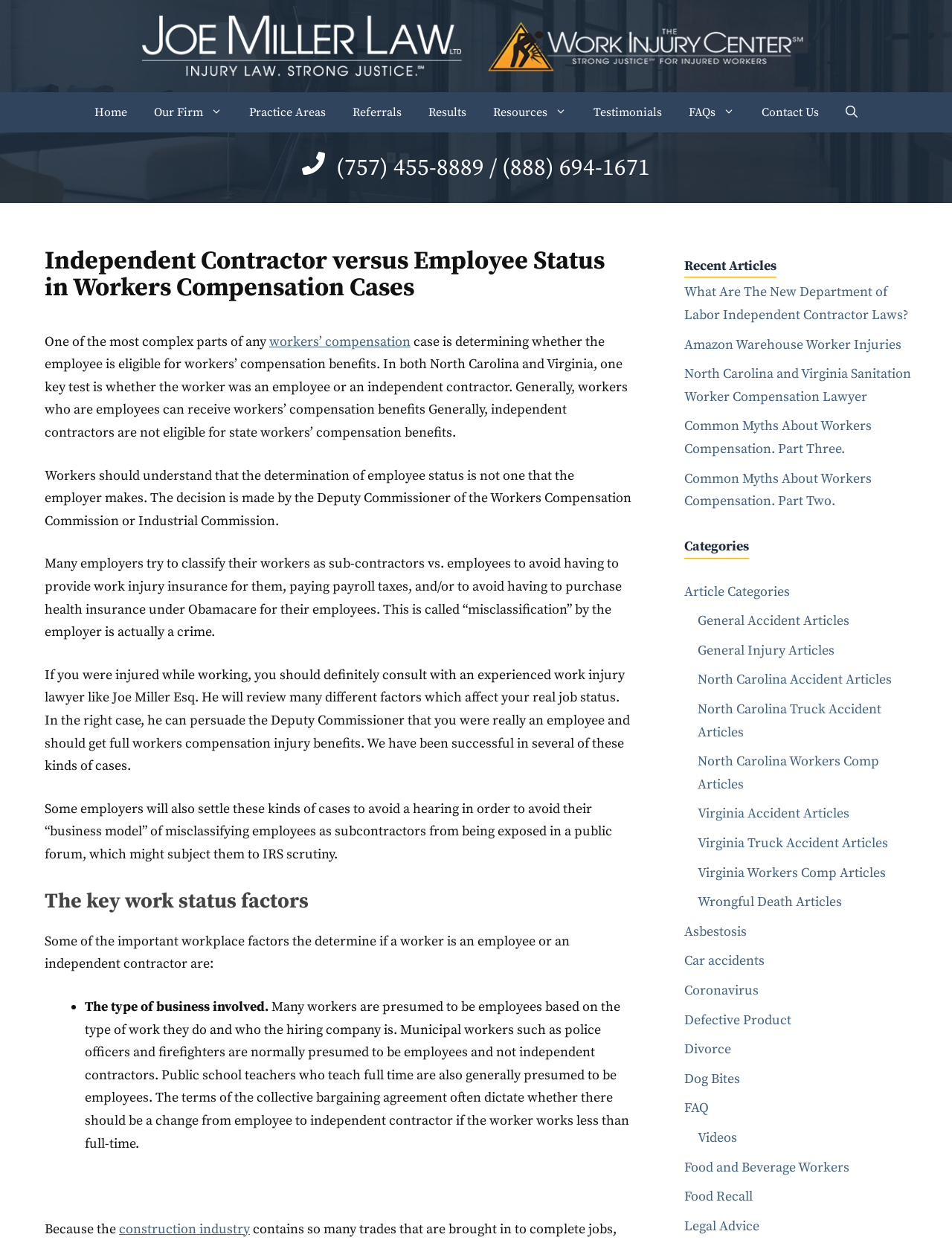What is the phone number of Joe Miller Law, Ltd.?
Carefully analyze the image and provide a thorough answer to the question.

I found the phone number by looking at the link element with the text '(757) 455-8889 / (888) 694-1671' which is located at the top of the webpage, below the banner.